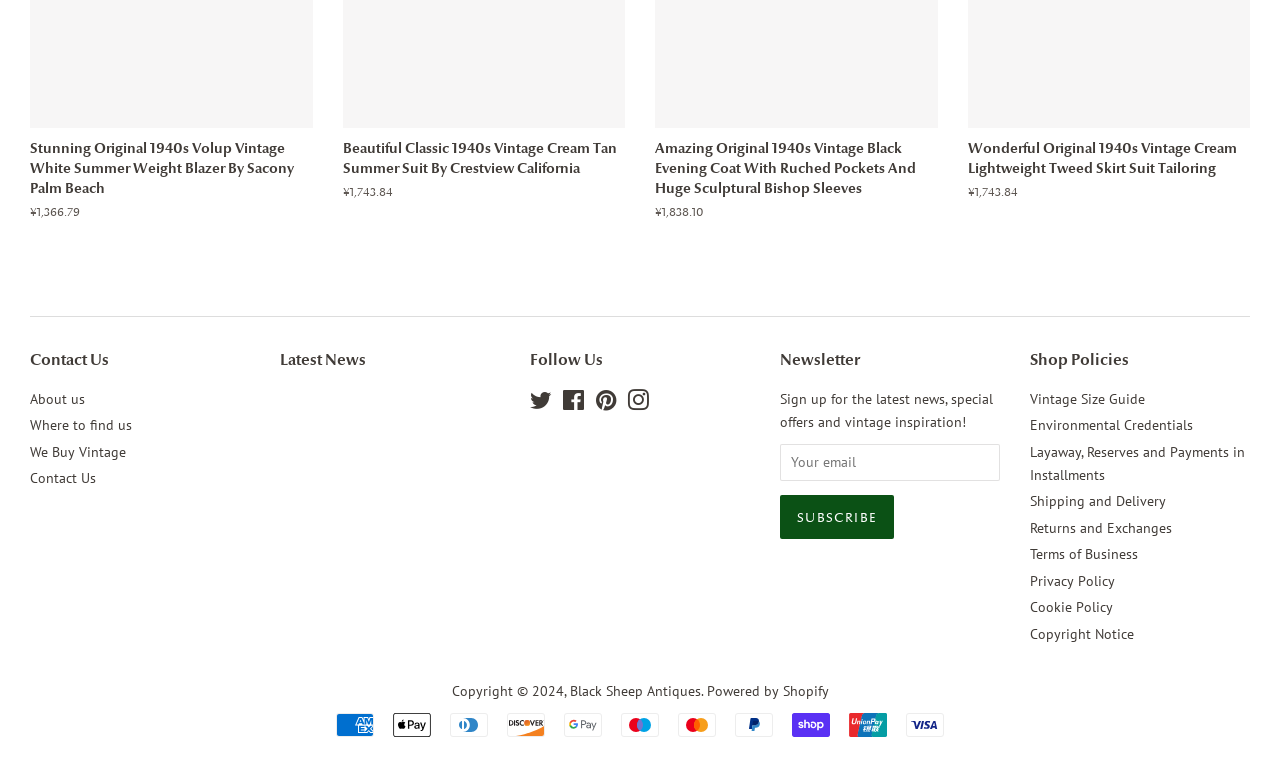Who is the owner of the website?
Examine the screenshot and reply with a single word or phrase.

Black Sheep Antiques